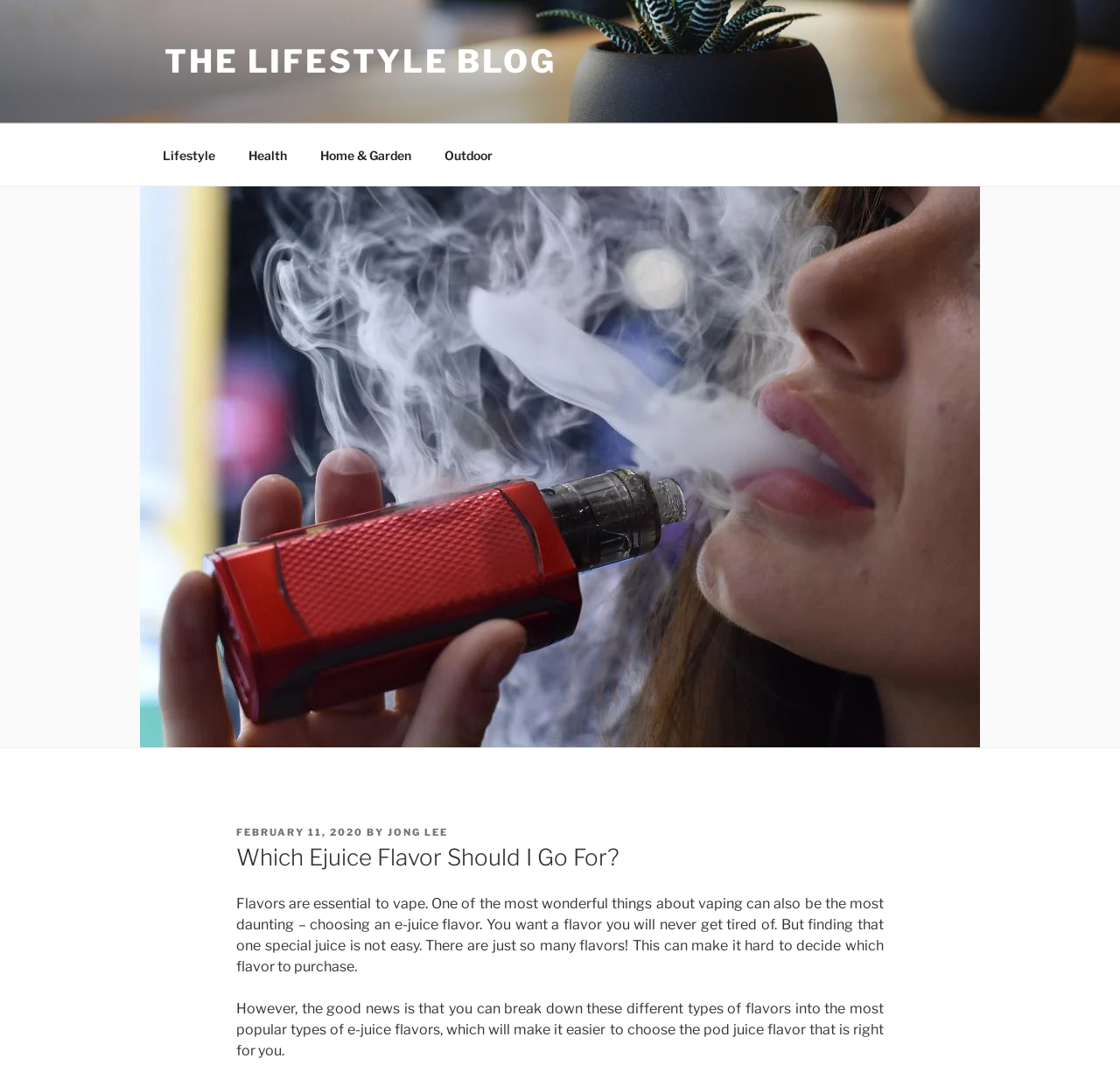Who is the author of the blog post?
Answer the question with a single word or phrase by looking at the picture.

JONG LEE